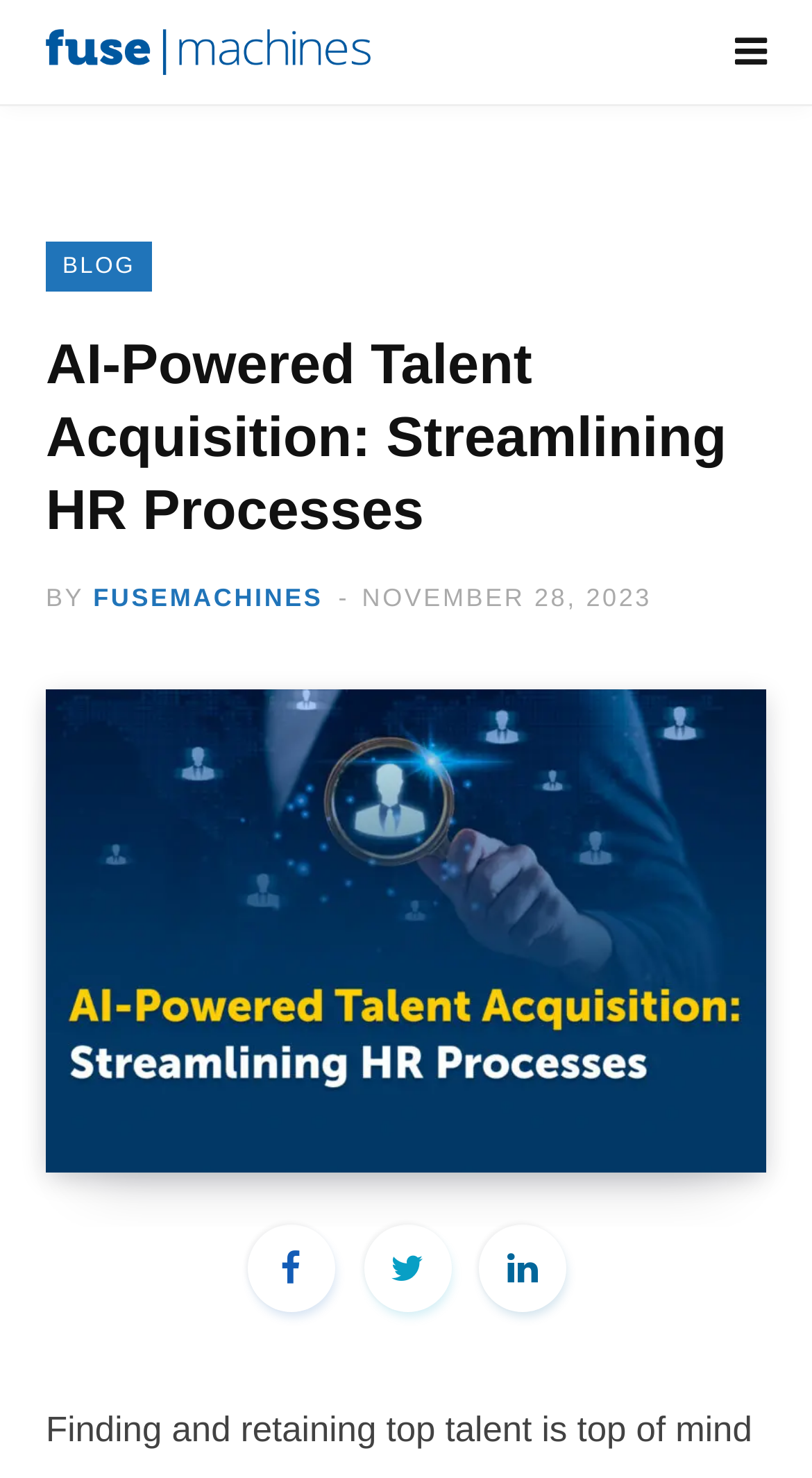Please identify the bounding box coordinates of the element's region that needs to be clicked to fulfill the following instruction: "read the blog". The bounding box coordinates should consist of four float numbers between 0 and 1, i.e., [left, top, right, bottom].

[0.056, 0.163, 0.187, 0.197]